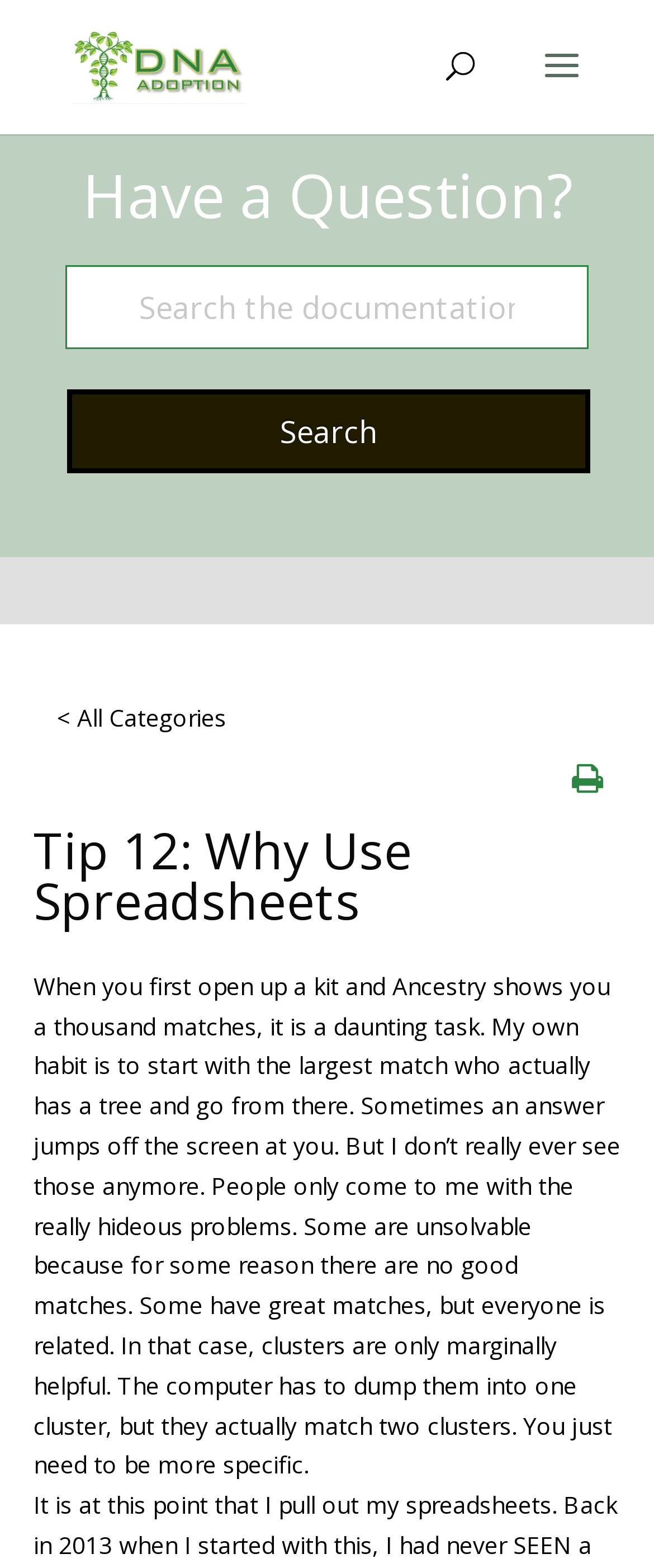What is the tone of the article?
Please use the image to provide an in-depth answer to the question.

The use of first-person pronouns and phrases such as 'My own habit is...' and 'I don’t really ever see those anymore' suggest that the article is written in an informal and conversational tone.